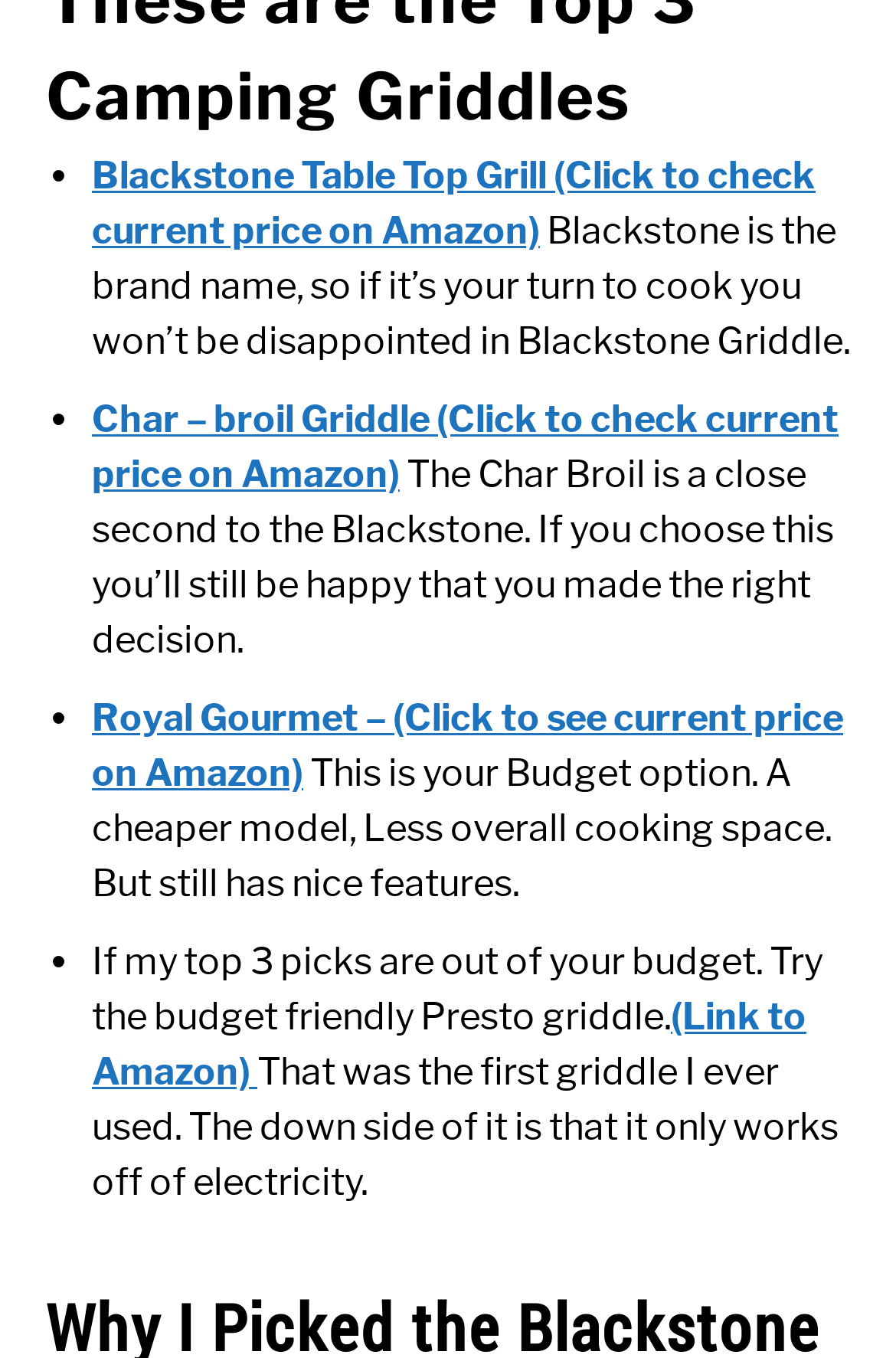What is the brand name of the first griddle option?
Please provide a detailed and thorough answer to the question.

I looked at the first list marker and its corresponding text description, which mentions 'Blackstone Table Top Grill' as the first griddle option.